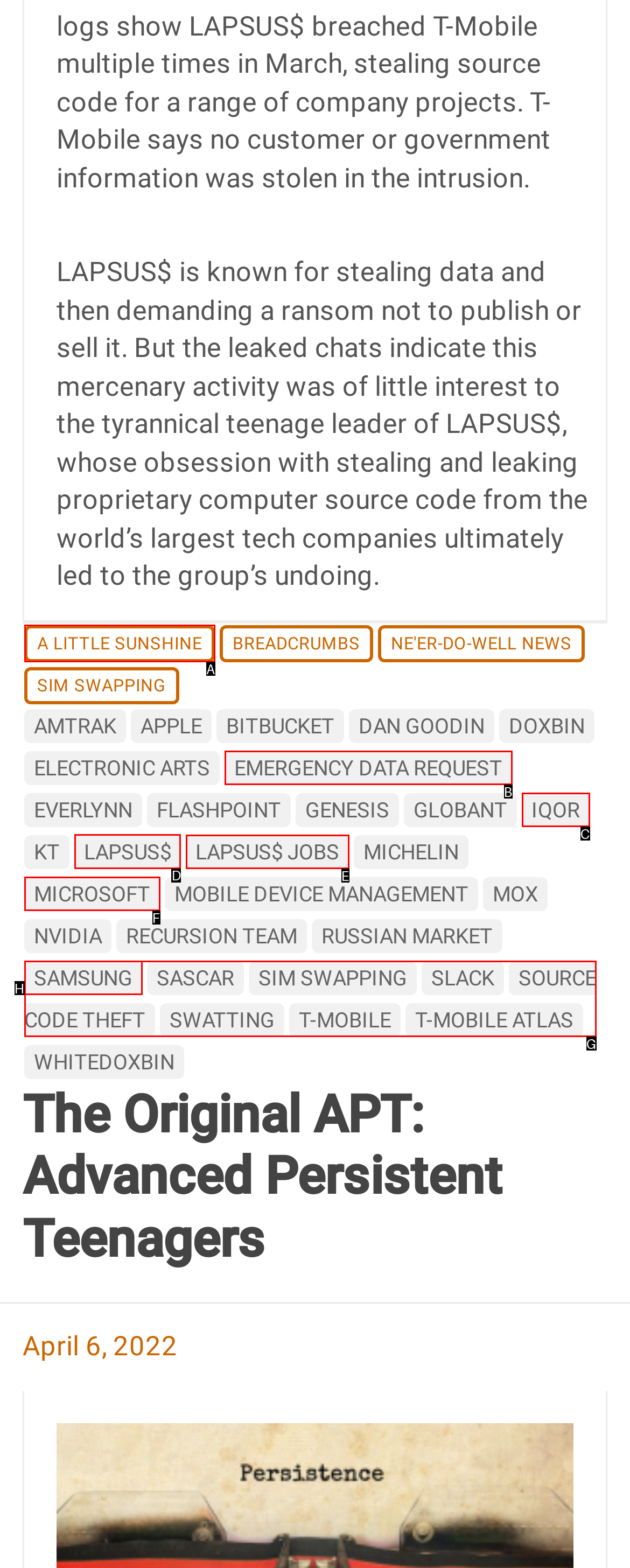Determine which HTML element to click for this task: Visit the 'LAPSUS$' page Provide the letter of the selected choice.

D